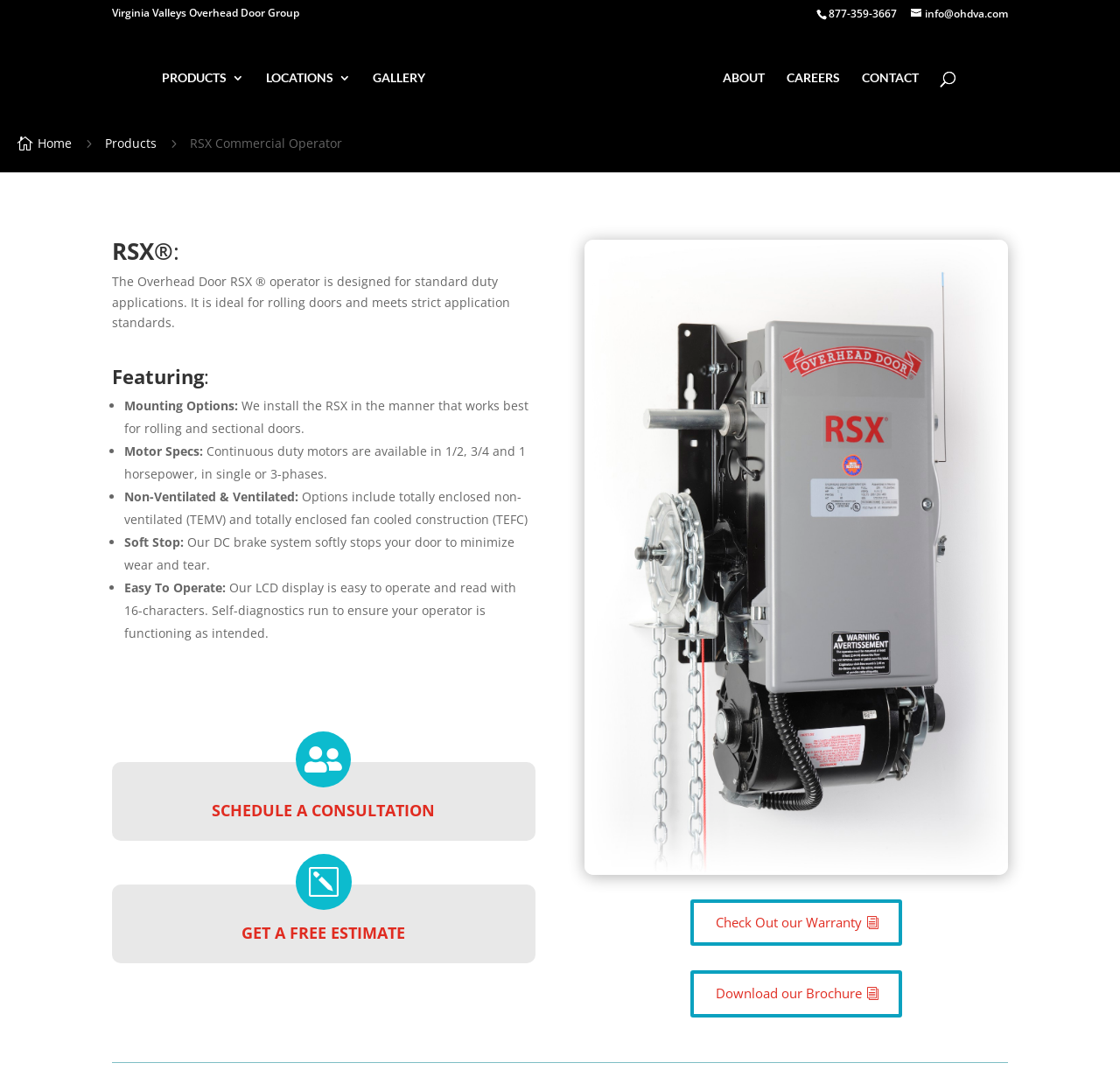What is the phone number on the top right?
Look at the image and provide a detailed response to the question.

I found the phone number by looking at the top right section of the webpage, where I saw a static text element with the phone number '877-359-3667'.